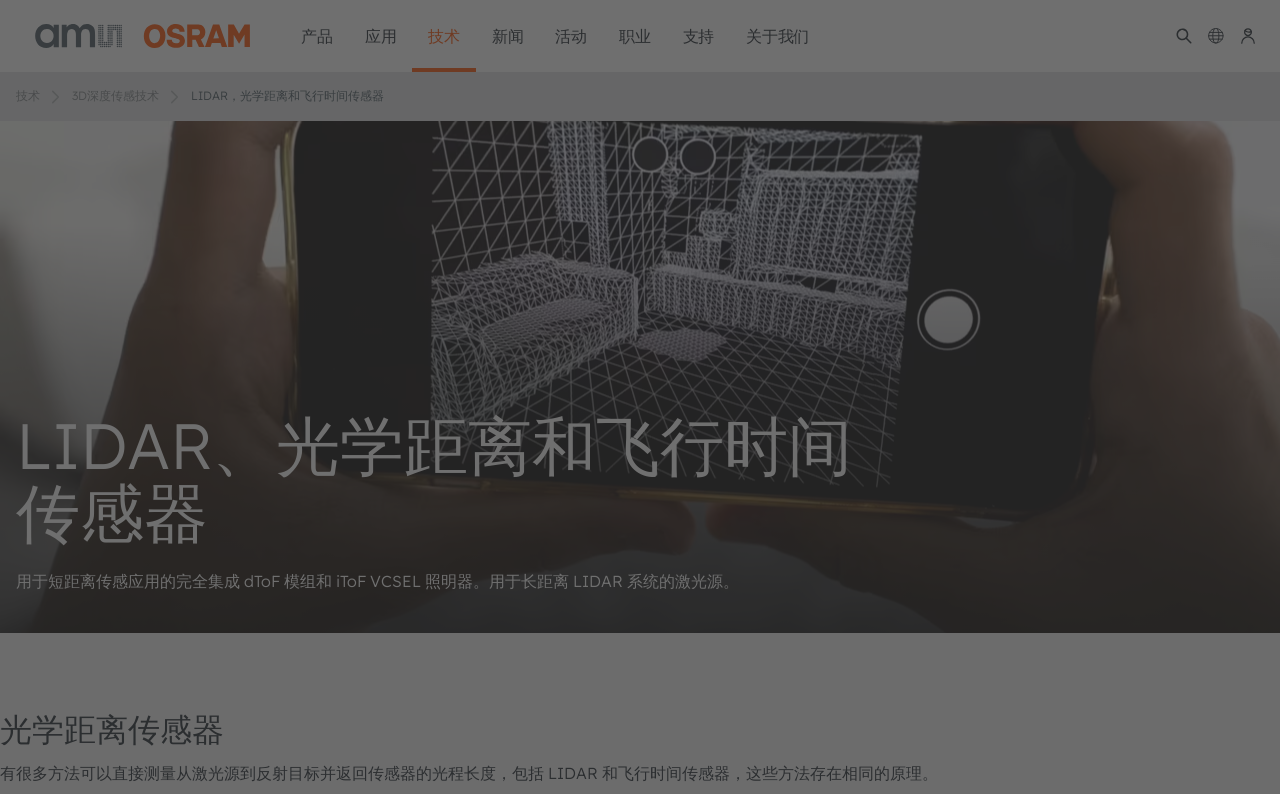Locate the bounding box coordinates of the region to be clicked to comply with the following instruction: "view 3D深度传感技术". The coordinates must be four float numbers between 0 and 1, in the form [left, top, right, bottom].

[0.056, 0.111, 0.124, 0.132]